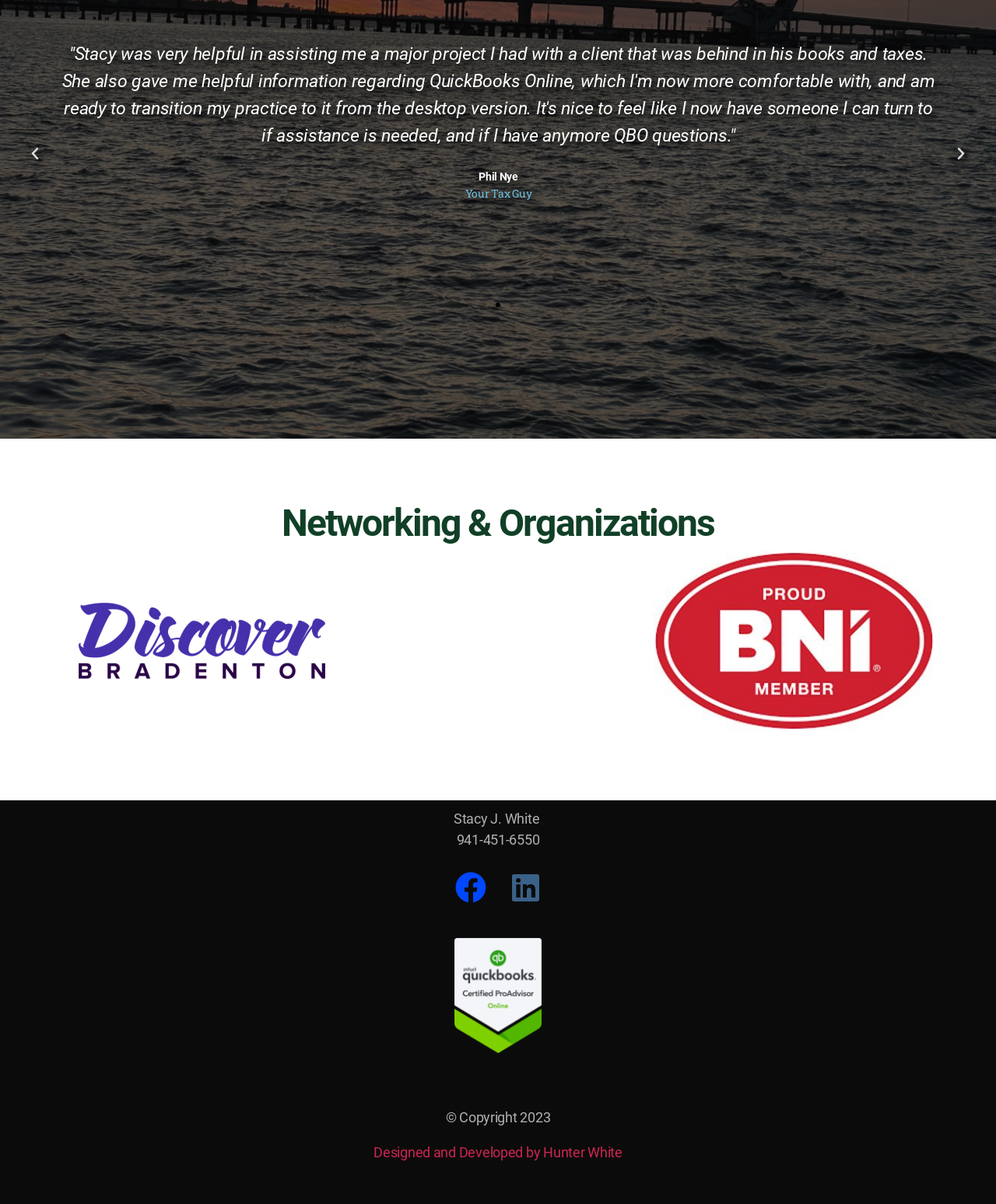How many slides are there?
We need a detailed and exhaustive answer to the question. Please elaborate.

I found three buttons with IDs 314, 315, and 316, which are labeled 'Go to slide 1', 'Go to slide 2', and 'Go to slide 3', respectively. This suggests that there are three slides in total.